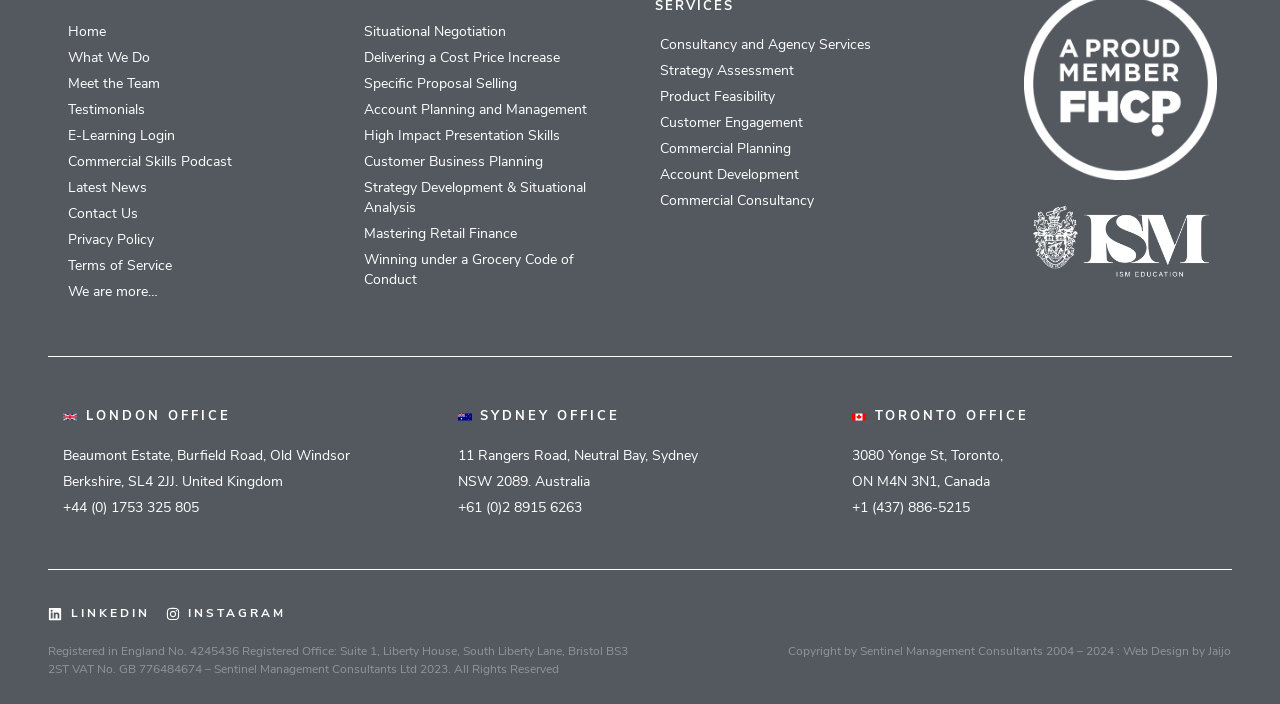Please identify the bounding box coordinates of the area that needs to be clicked to fulfill the following instruction: "Follow on LINKEDIN."

[0.038, 0.86, 0.117, 0.886]